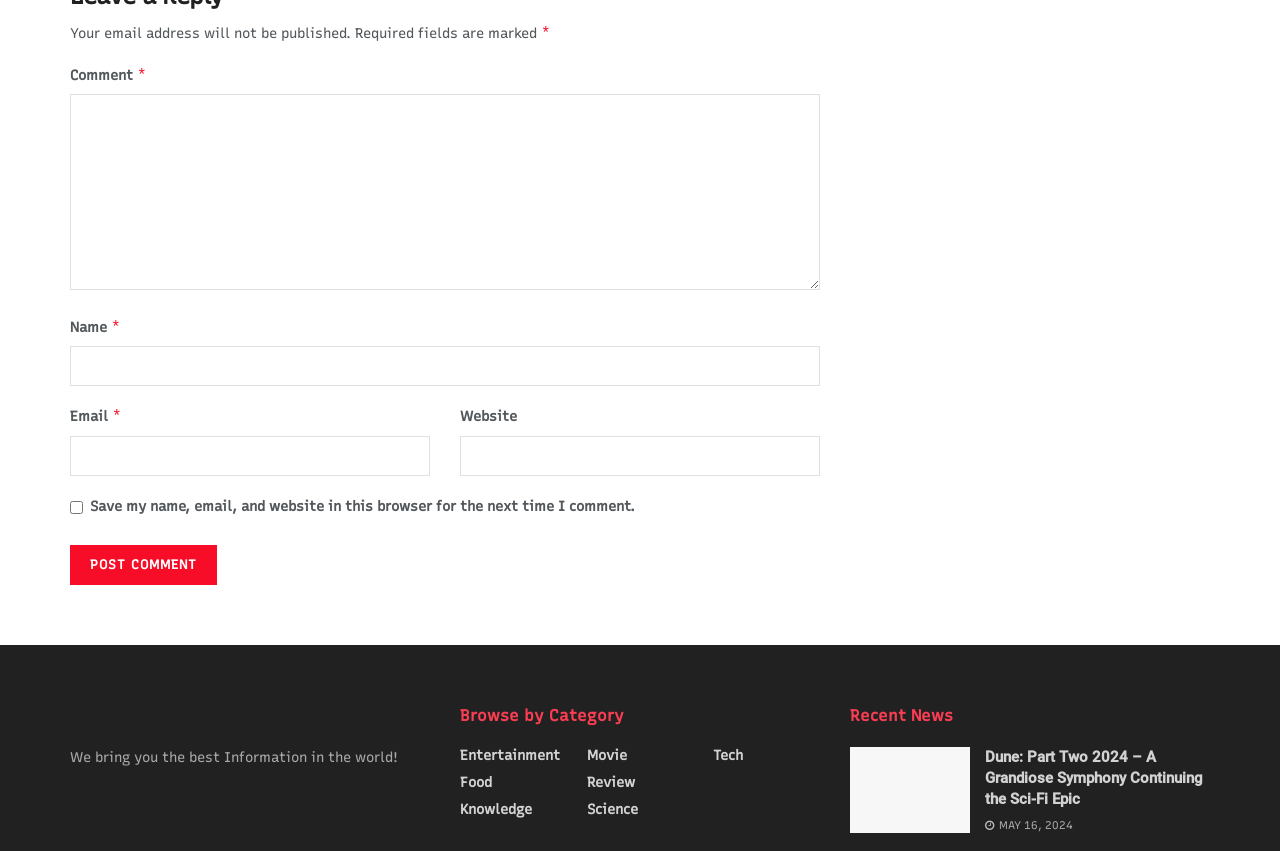Please mark the clickable region by giving the bounding box coordinates needed to complete this instruction: "Click on 'Bulawayo Man Catches Daughter In Bed With Next Door Chap'".

None